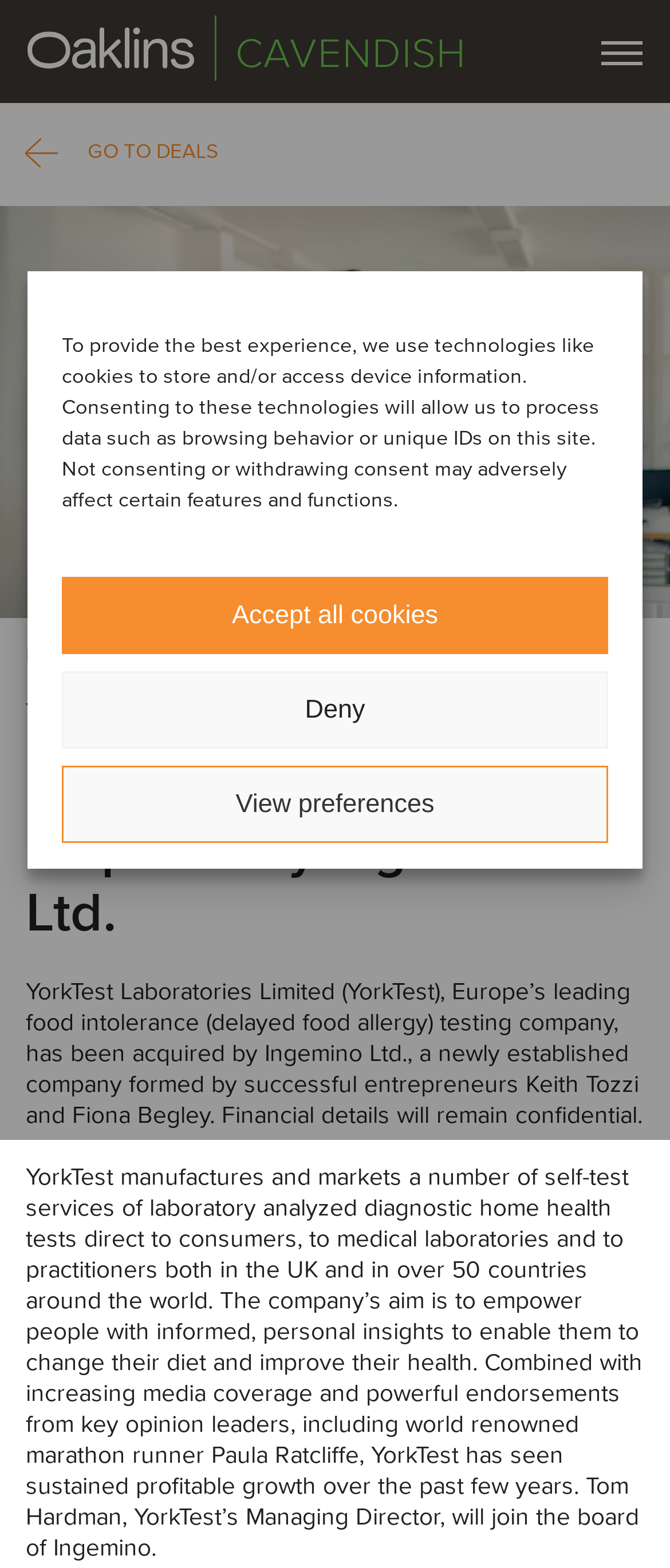How many countries does YorkTest operate in?
Provide a concise answer using a single word or phrase based on the image.

Over 50